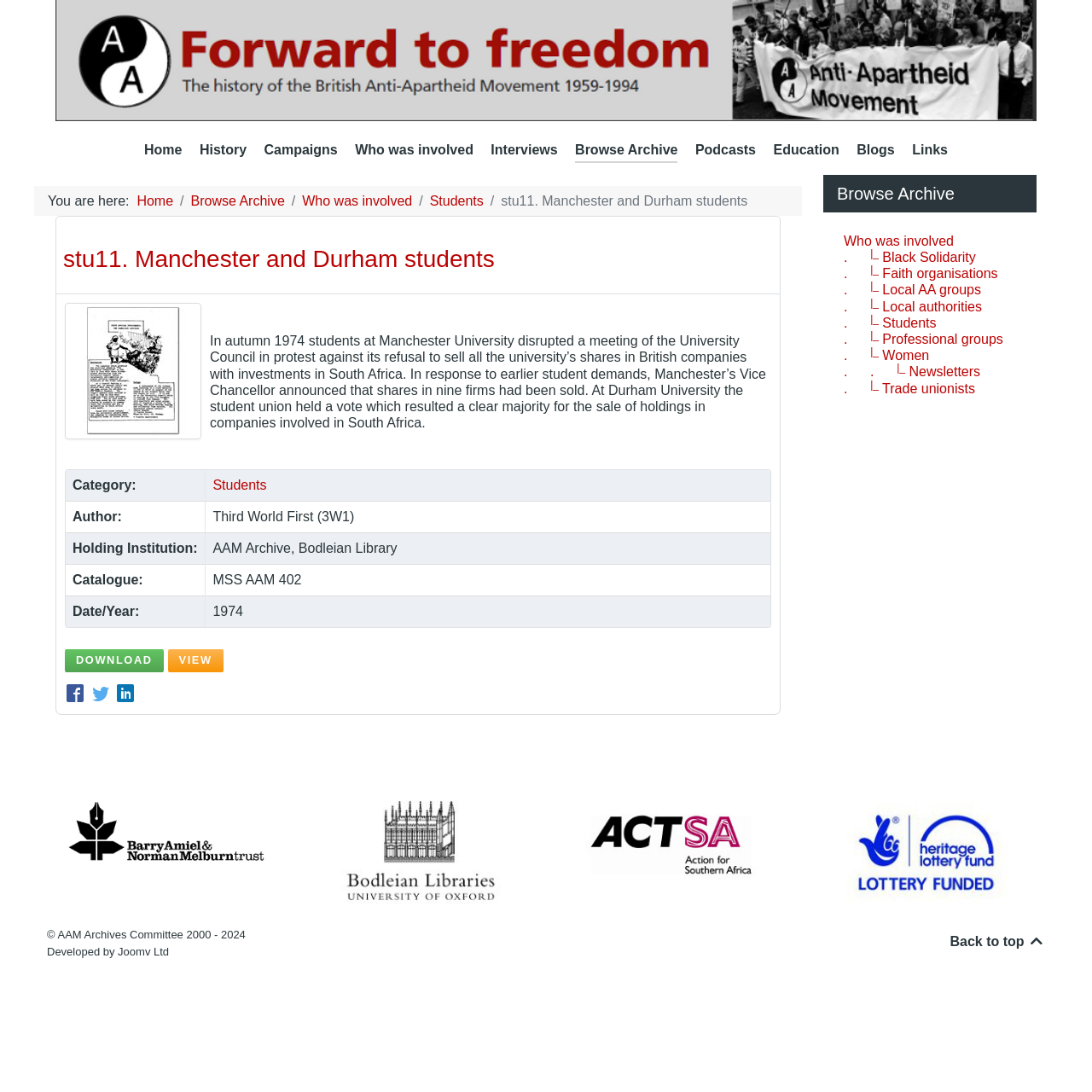Provide the bounding box coordinates, formatted as (top-left x, top-left y, bottom-right x, bottom-right y), with all values being floating point numbers between 0 and 1. Identify the bounding box of the UI element that matches the description: . |_ Local AA groups

[0.773, 0.259, 0.898, 0.272]